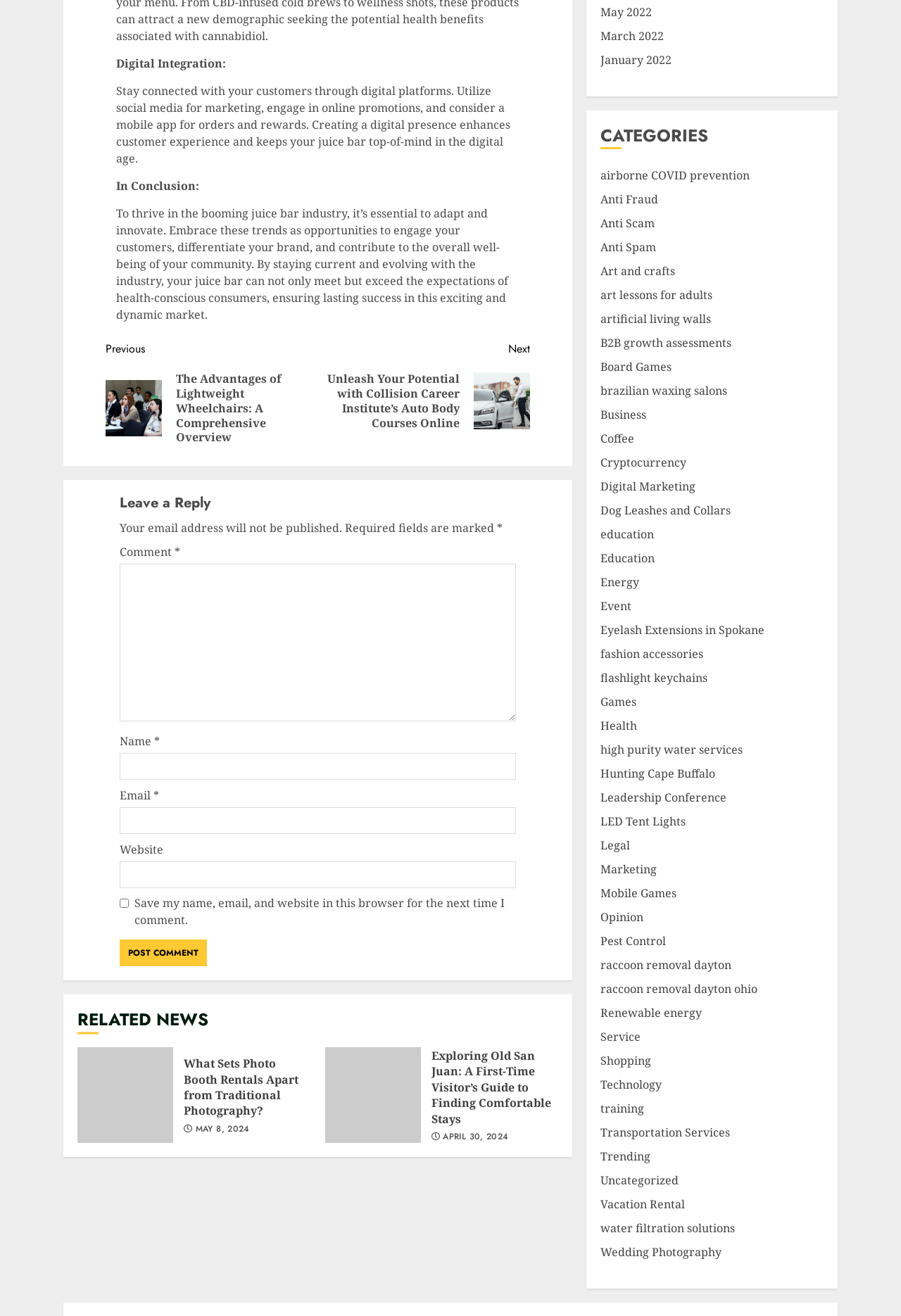What is the date of the article 'Exploring Old San Juan: A First-Time Visitor’s Guide to Finding Comfortable Stays'?
Provide a detailed answer to the question using information from the image.

The date of the article 'Exploring Old San Juan: A First-Time Visitor’s Guide to Finding Comfortable Stays' is mentioned as APRIL 30, 2024, which is located below the article title.